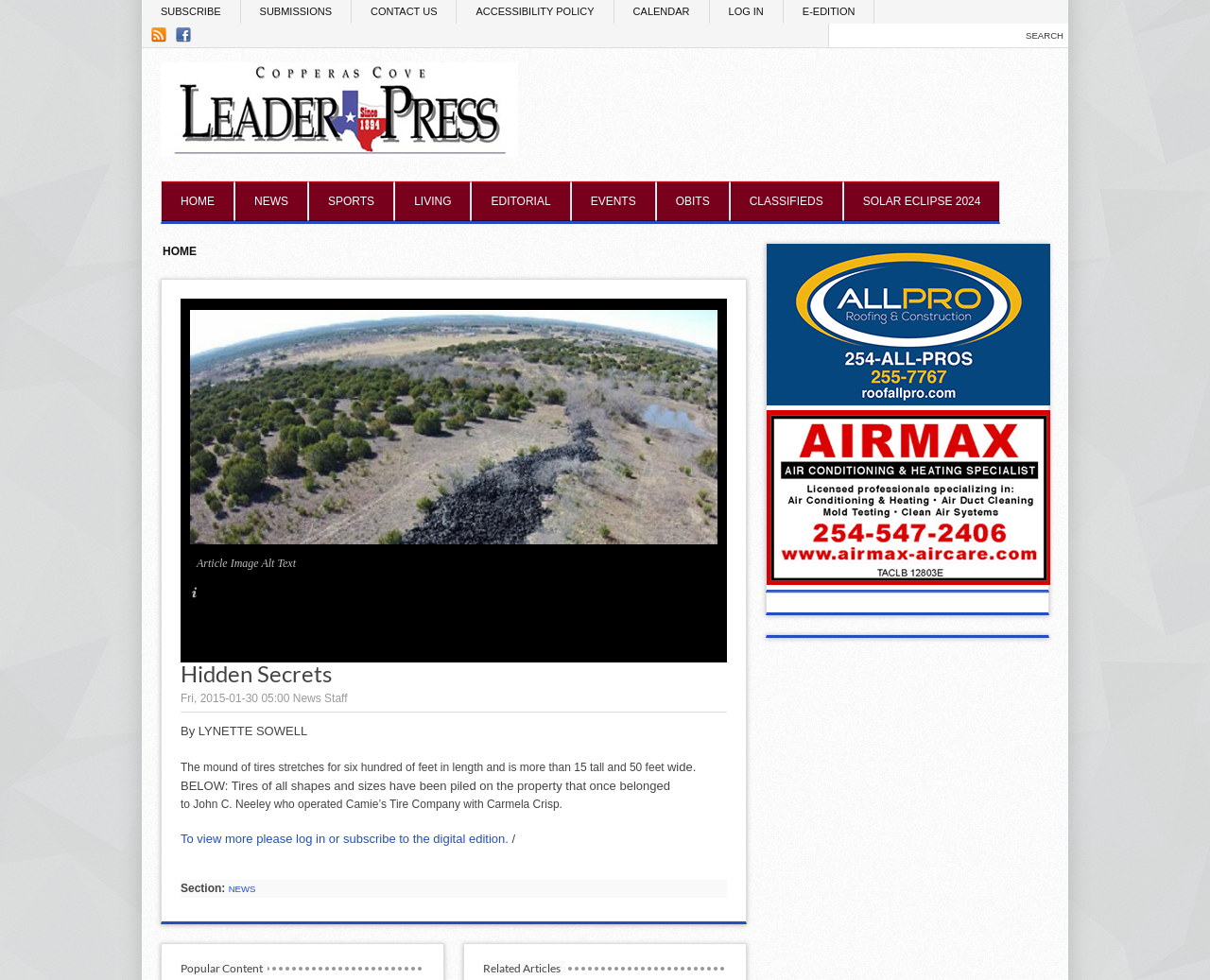Provide the bounding box coordinates in the format (top-left x, top-left y, bottom-right x, bottom-right y). All values are floating point numbers between 0 and 1. Determine the bounding box coordinate of the UI element described as: Contact Us

[0.291, 0.0, 0.378, 0.024]